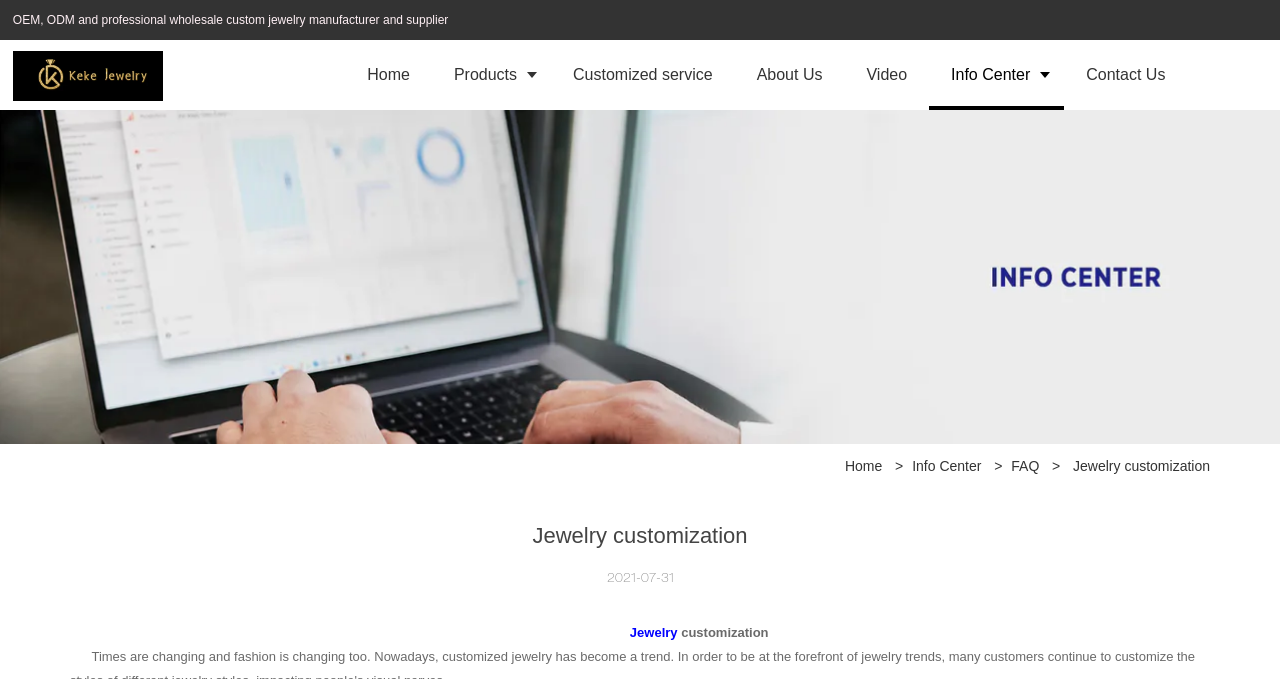Extract the bounding box coordinates for the described element: "Contact Us". The coordinates should be represented as four float numbers between 0 and 1: [left, top, right, bottom].

[0.831, 0.059, 0.928, 0.162]